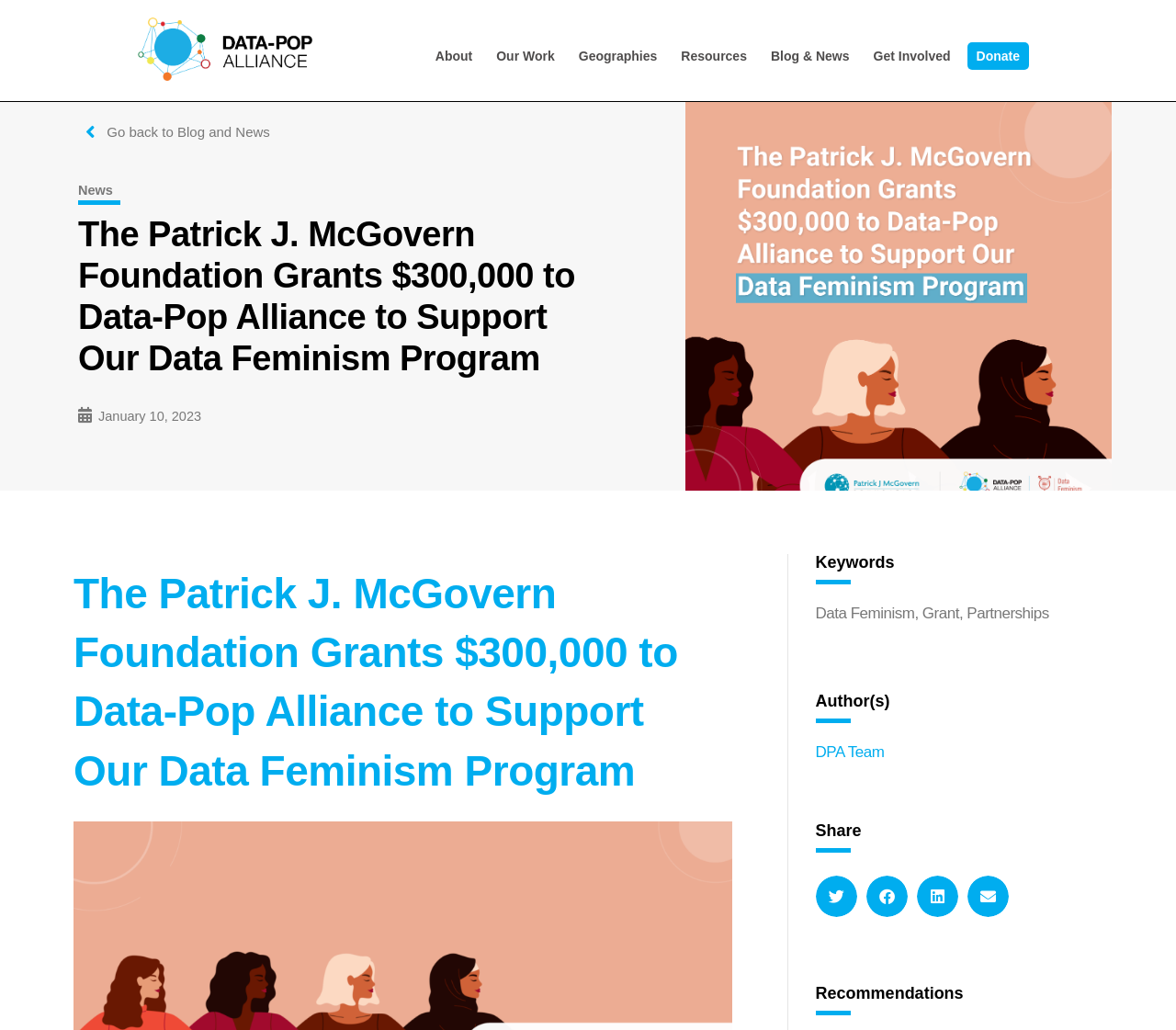What is the date of the news article? Using the information from the screenshot, answer with a single word or phrase.

January 10, 2023